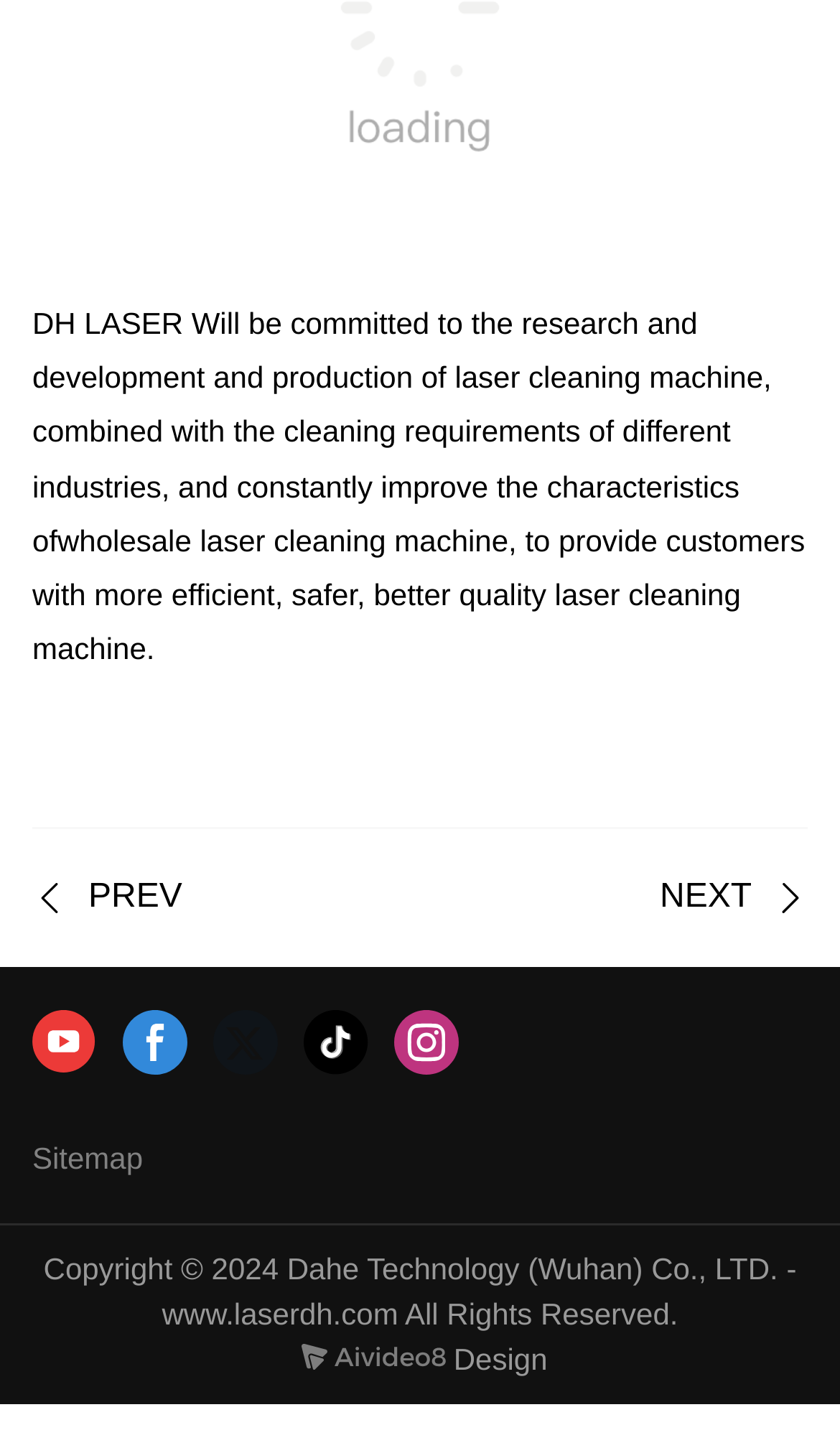What is the company's main focus?
Using the visual information, reply with a single word or short phrase.

Laser cleaning machine